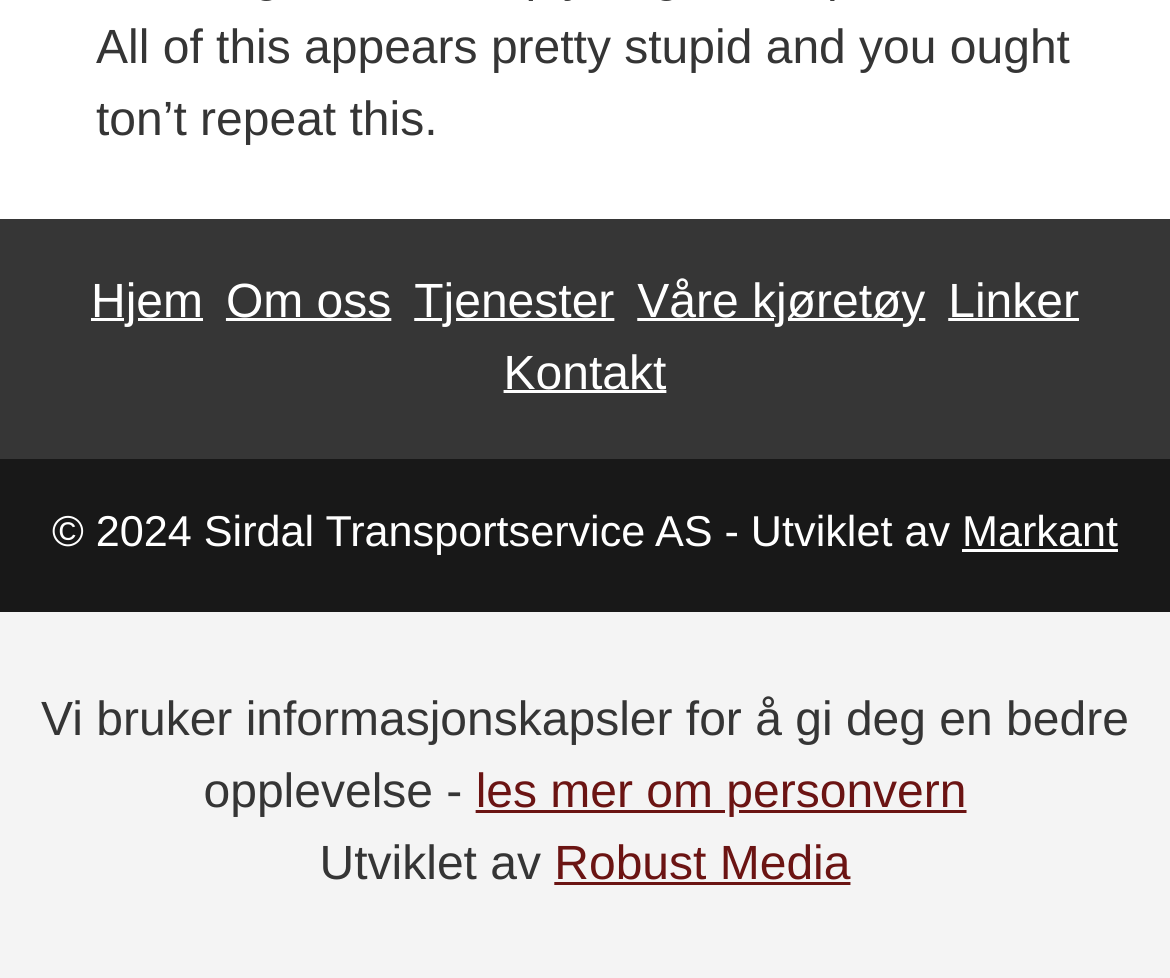Indicate the bounding box coordinates of the element that must be clicked to execute the instruction: "contact us". The coordinates should be given as four float numbers between 0 and 1, i.e., [left, top, right, bottom].

[0.426, 0.352, 0.574, 0.414]